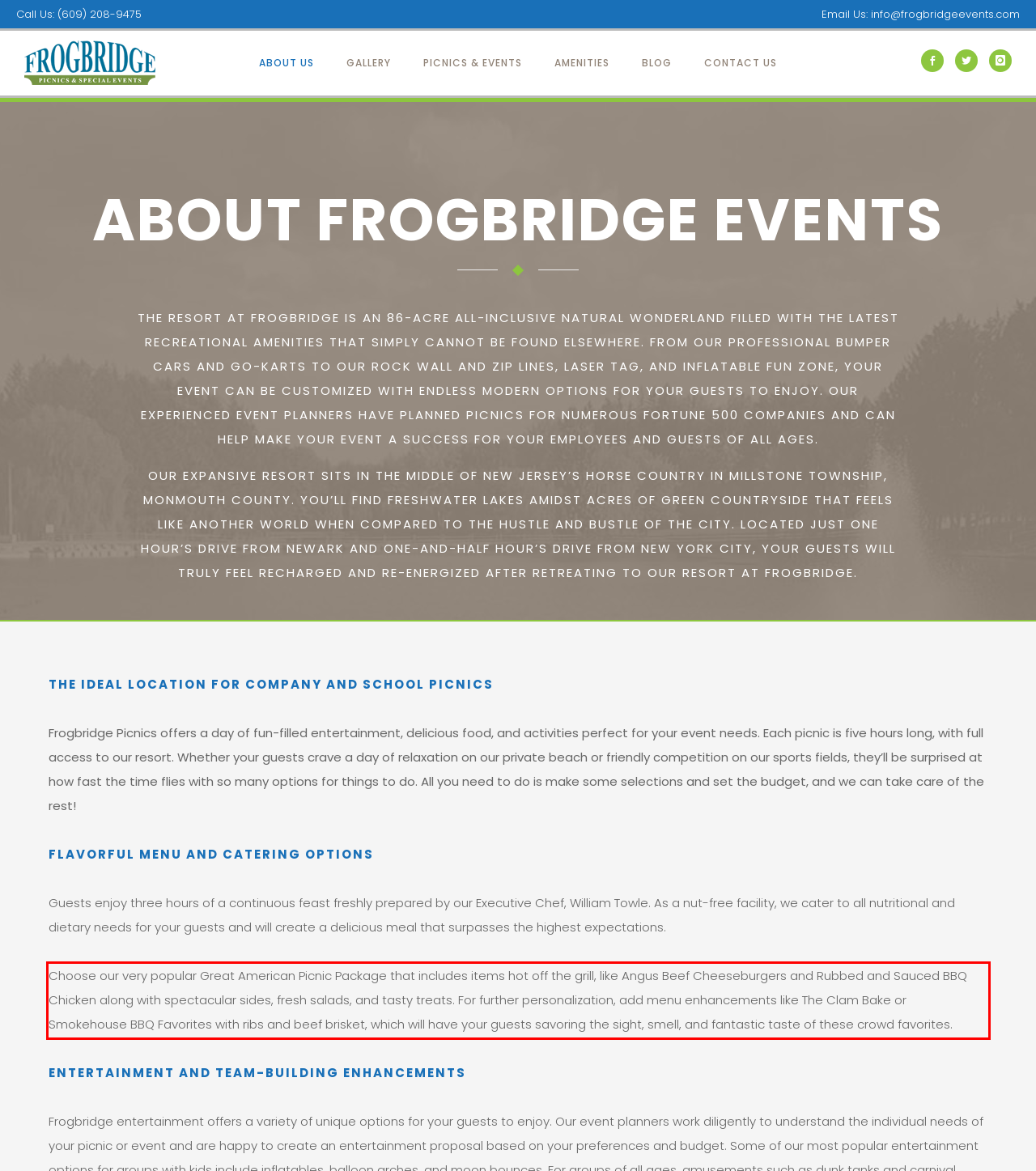Review the webpage screenshot provided, and perform OCR to extract the text from the red bounding box.

Choose our very popular Great American Picnic Package that includes items hot off the grill, like Angus Beef Cheeseburgers and Rubbed and Sauced BBQ Chicken along with spectacular sides, fresh salads, and tasty treats. For further personalization, add menu enhancements like The Clam Bake or Smokehouse BBQ Favorites with ribs and beef brisket, which will have your guests savoring the sight, smell, and fantastic taste of these crowd favorites.